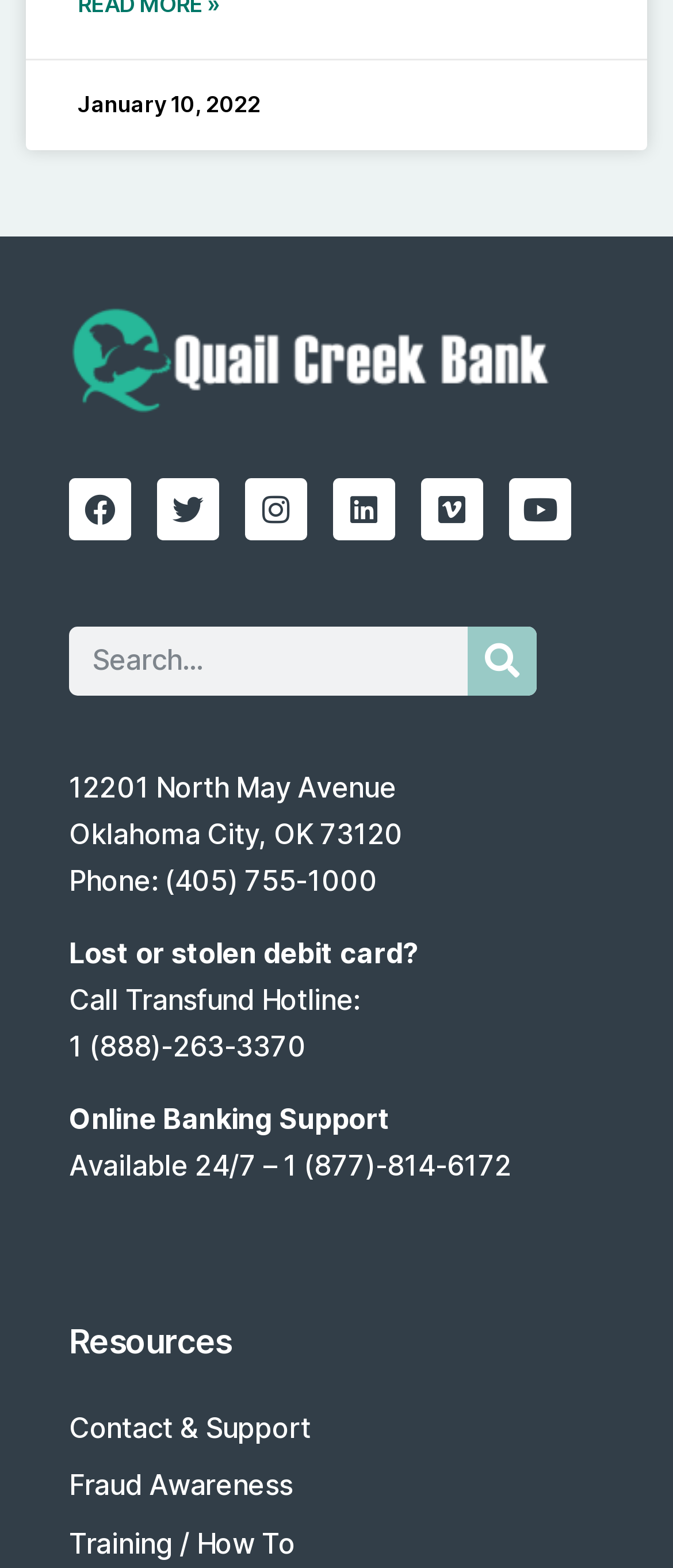Please provide a comprehensive answer to the question based on the screenshot: What is the phone number for lost or stolen debit cards?

The phone number for lost or stolen debit cards is displayed on the webpage, which is '(888) 263-3370', indicating that customers can call this number for assistance.